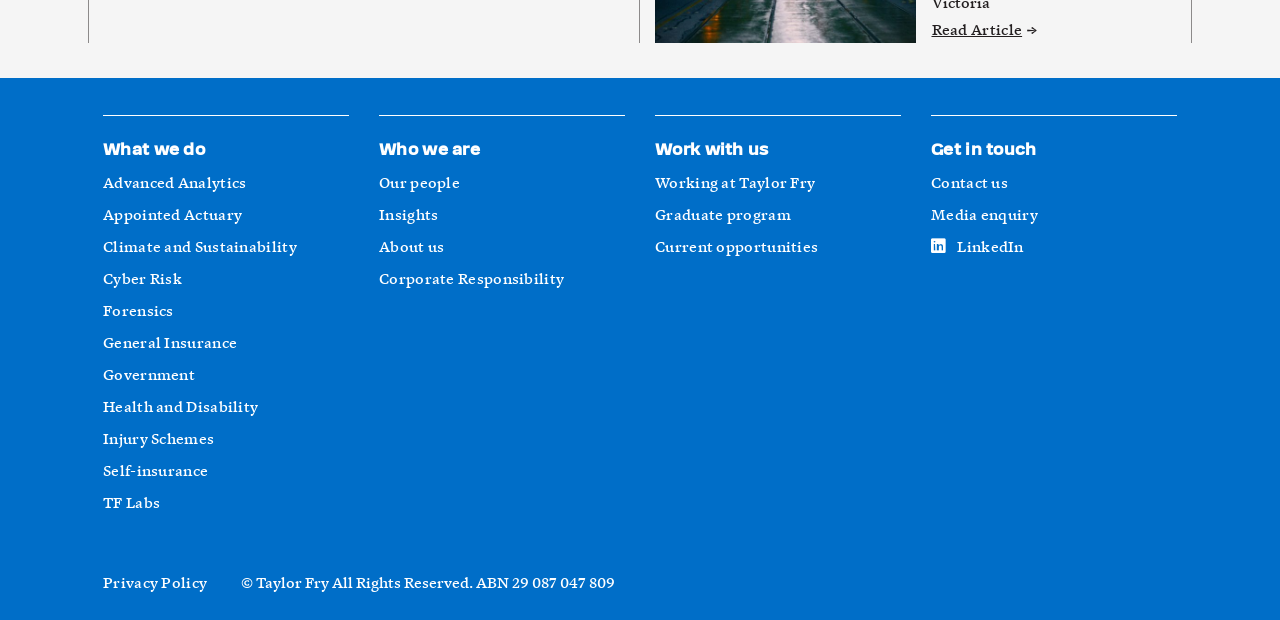Please identify the bounding box coordinates of the clickable element to fulfill the following instruction: "Check our current opportunities". The coordinates should be four float numbers between 0 and 1, i.e., [left, top, right, bottom].

[0.512, 0.375, 0.639, 0.427]